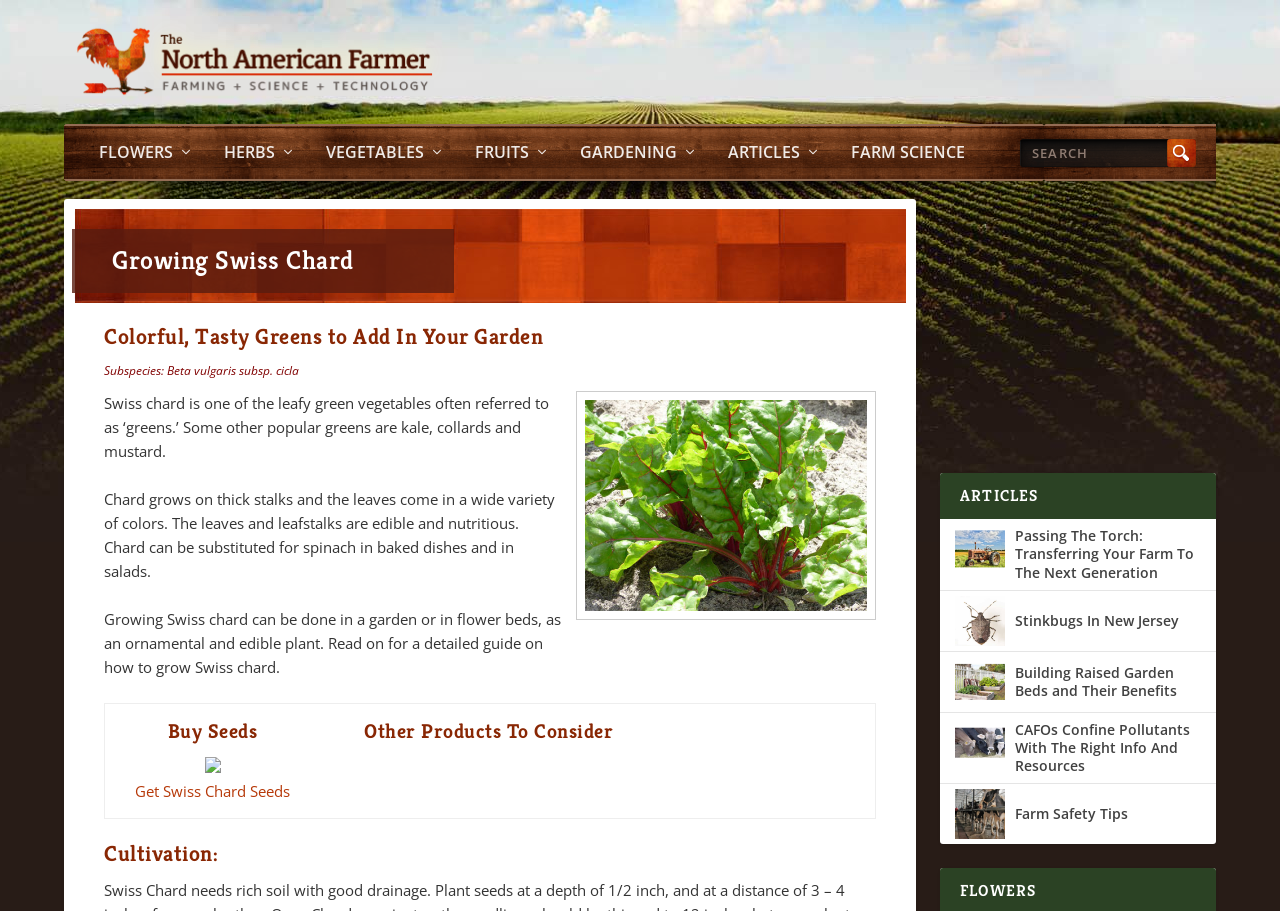Provide the bounding box for the UI element matching this description: "name="s" placeholder="Search" title="Search for:"".

[0.797, 0.153, 0.934, 0.183]